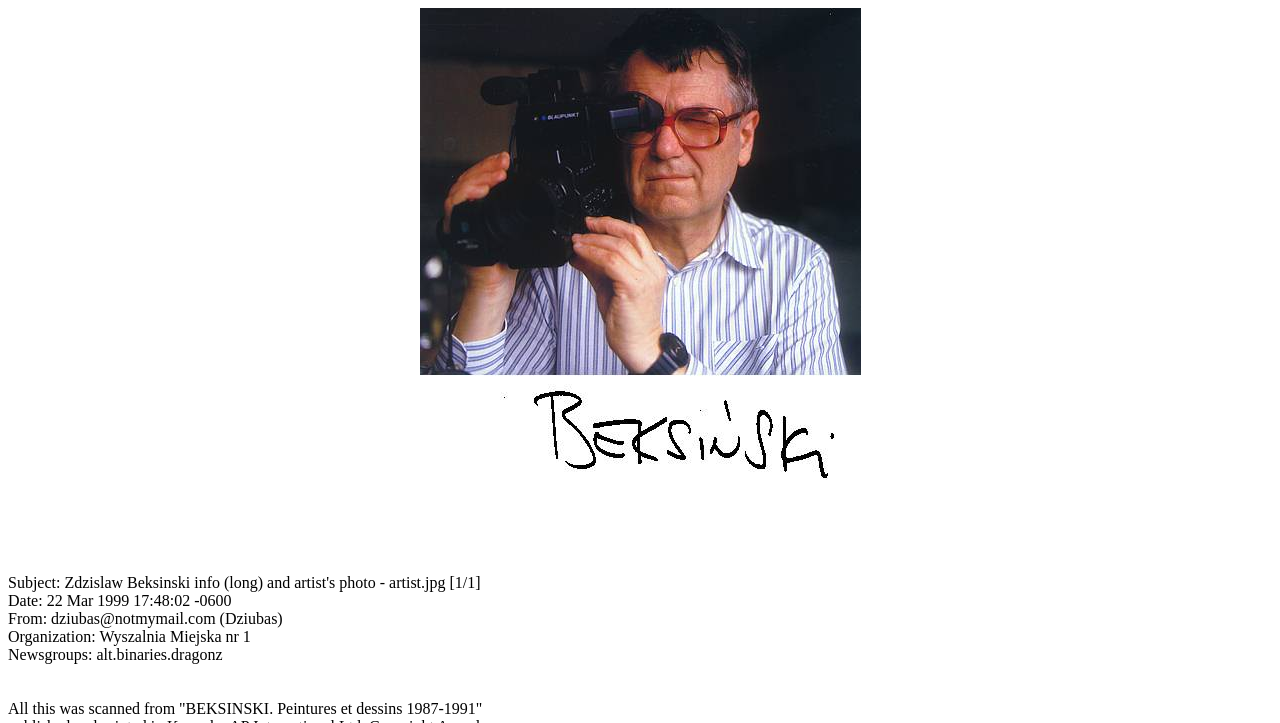Based on the visual content of the image, answer the question thoroughly: What is the date of the email?

I found the date of the email by looking at the 'Date:' section, which is located at the top of the webpage. The text 'Date: 22 Mar 1999 17:48:02 -0600' indicates the date and time the email was sent.